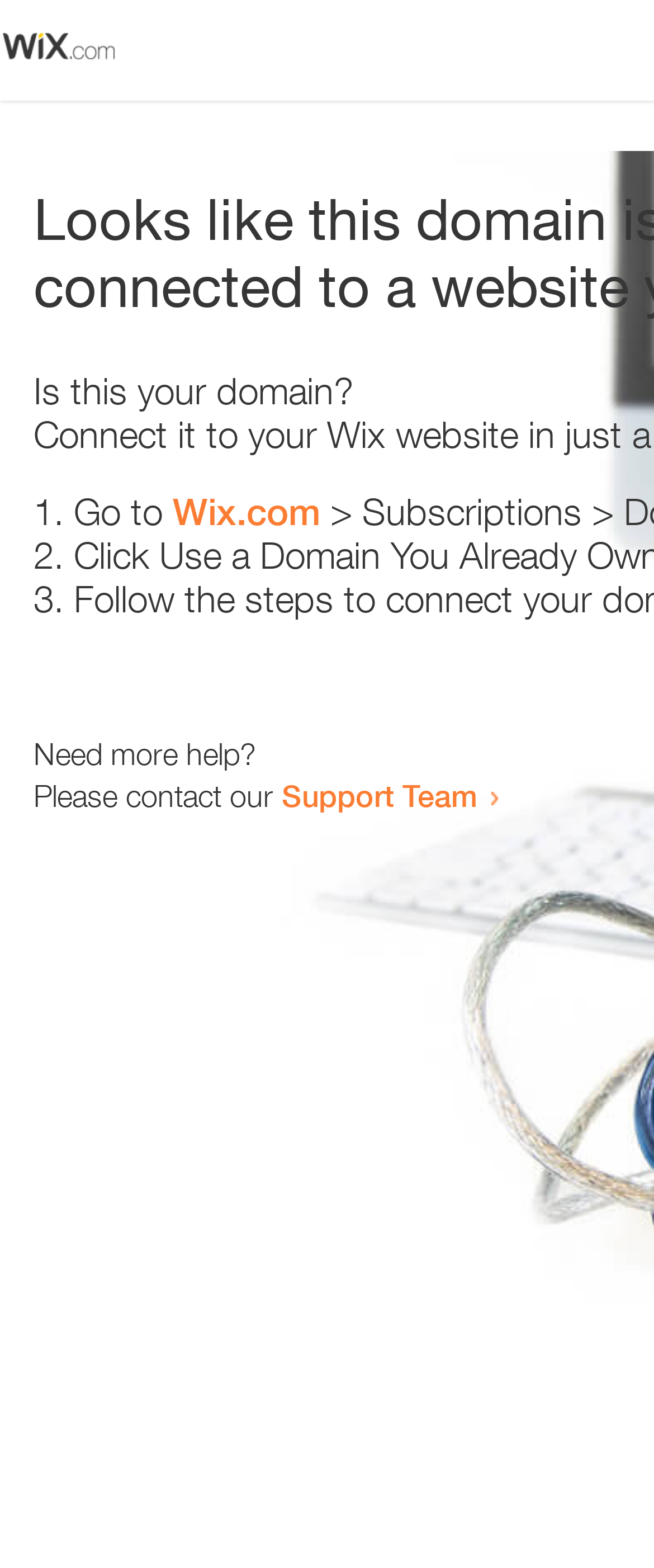What is the domain in question?
From the screenshot, provide a brief answer in one word or phrase.

This domain